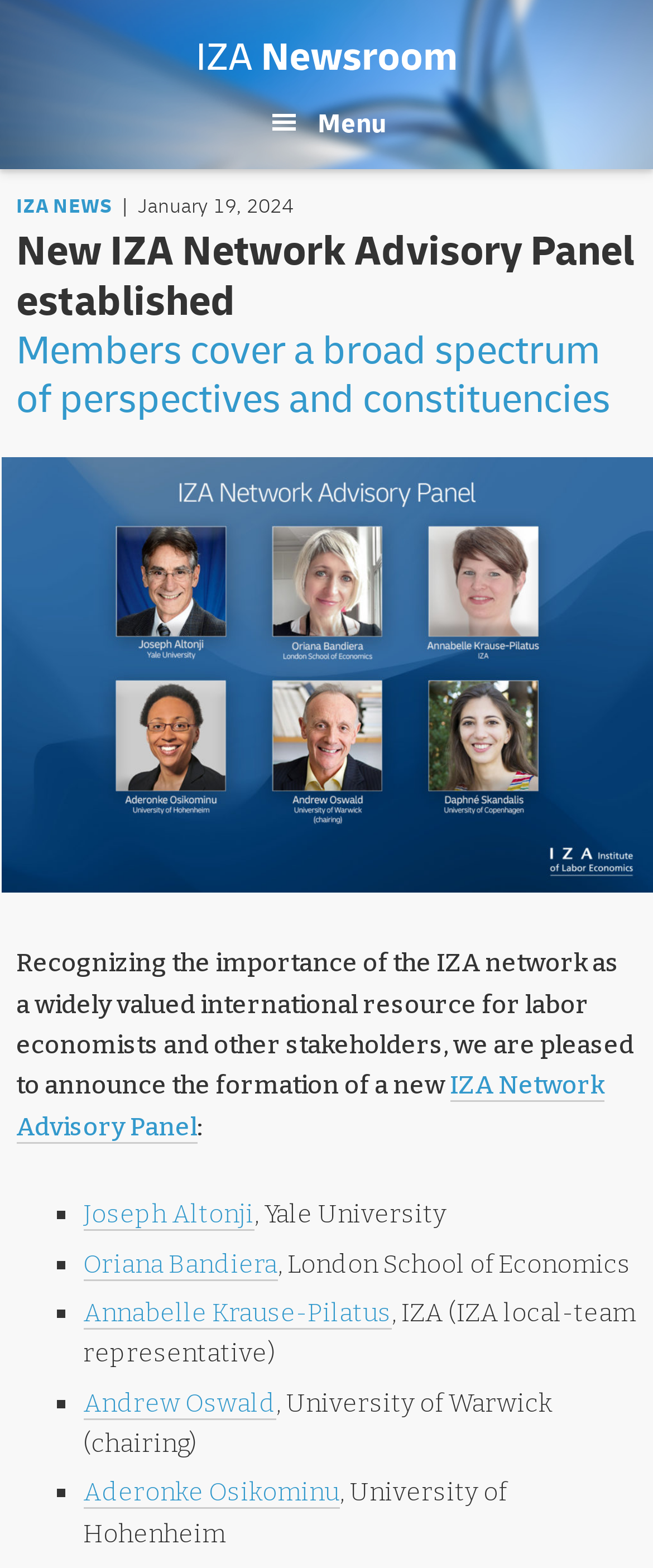Please find the bounding box coordinates (top-left x, top-left y, bottom-right x, bottom-right y) in the screenshot for the UI element described as follows: Andrew Oswald

[0.128, 0.885, 0.422, 0.905]